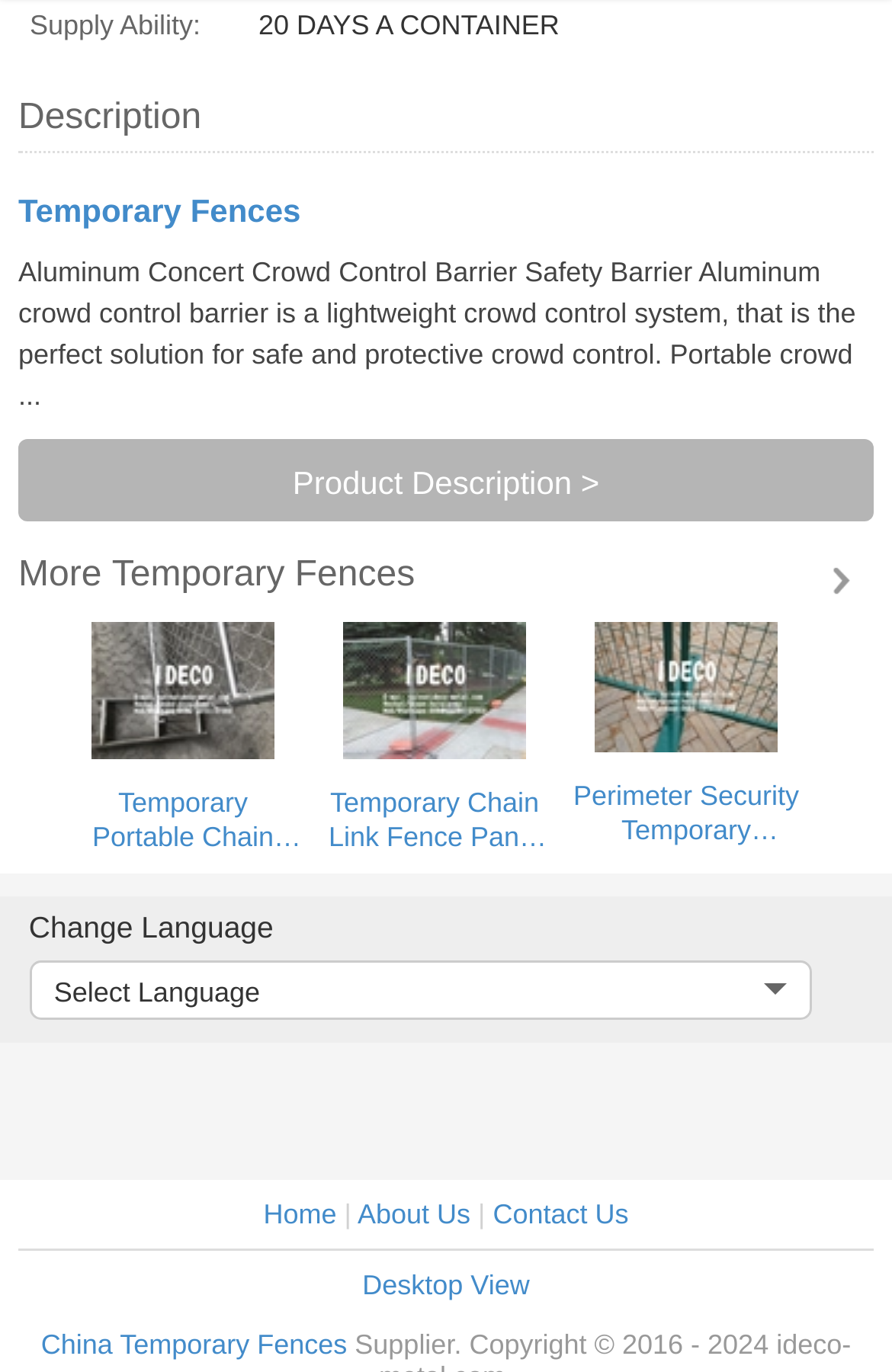What is the main category of products on this webpage?
Based on the screenshot, provide your answer in one word or phrase.

Temporary Fences